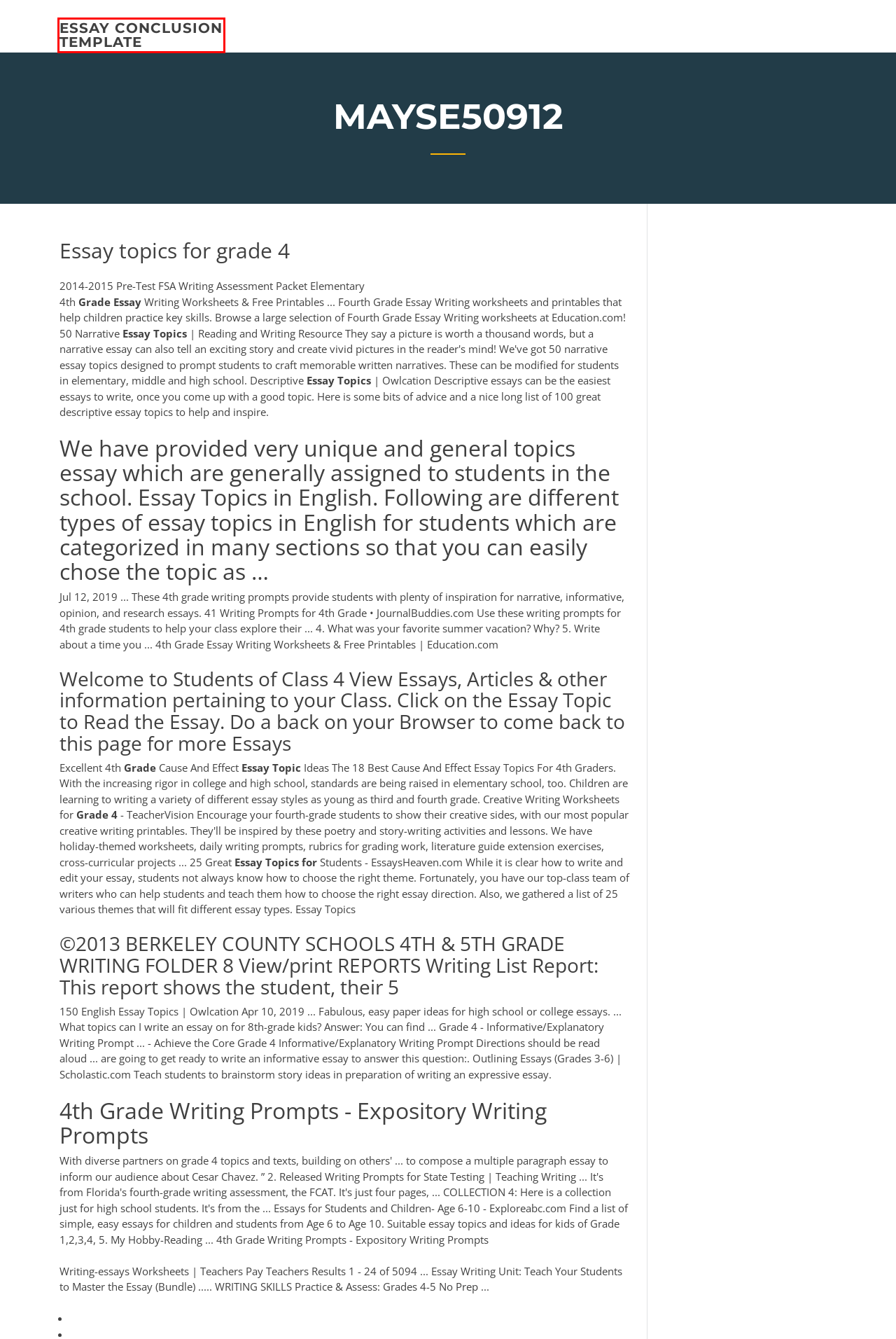You have been given a screenshot of a webpage with a red bounding box around a UI element. Select the most appropriate webpage description for the new webpage that appears after clicking the element within the red bounding box. The choices are:
A. The reaction essay pfcdh
B. essay conclusion template - essaytyperaceqwtz.netlify.app
C. Nursing scholarship essay examples opler
D. Help do my homework mtgfu
E. Human services research paper topics ibnbg
F. Scientific paper online tatqc
G. Resignation letters due to stress xuzks
H. How to start an admissions essay vuixz

B